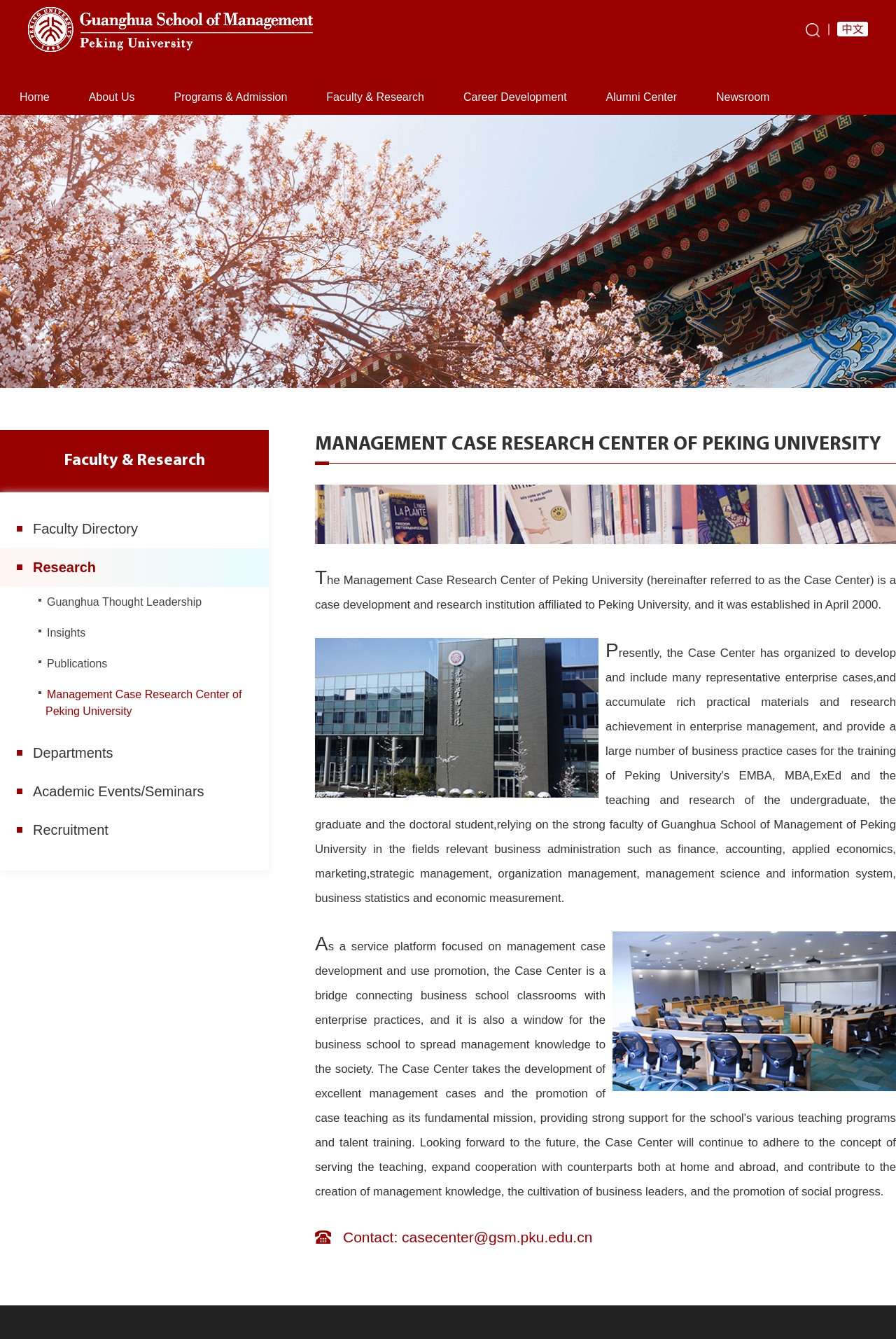Locate the bounding box coordinates of the clickable region necessary to complete the following instruction: "view faculty directory". Provide the coordinates in the format of four float numbers between 0 and 1, i.e., [left, top, right, bottom].

[0.0, 0.381, 0.3, 0.41]